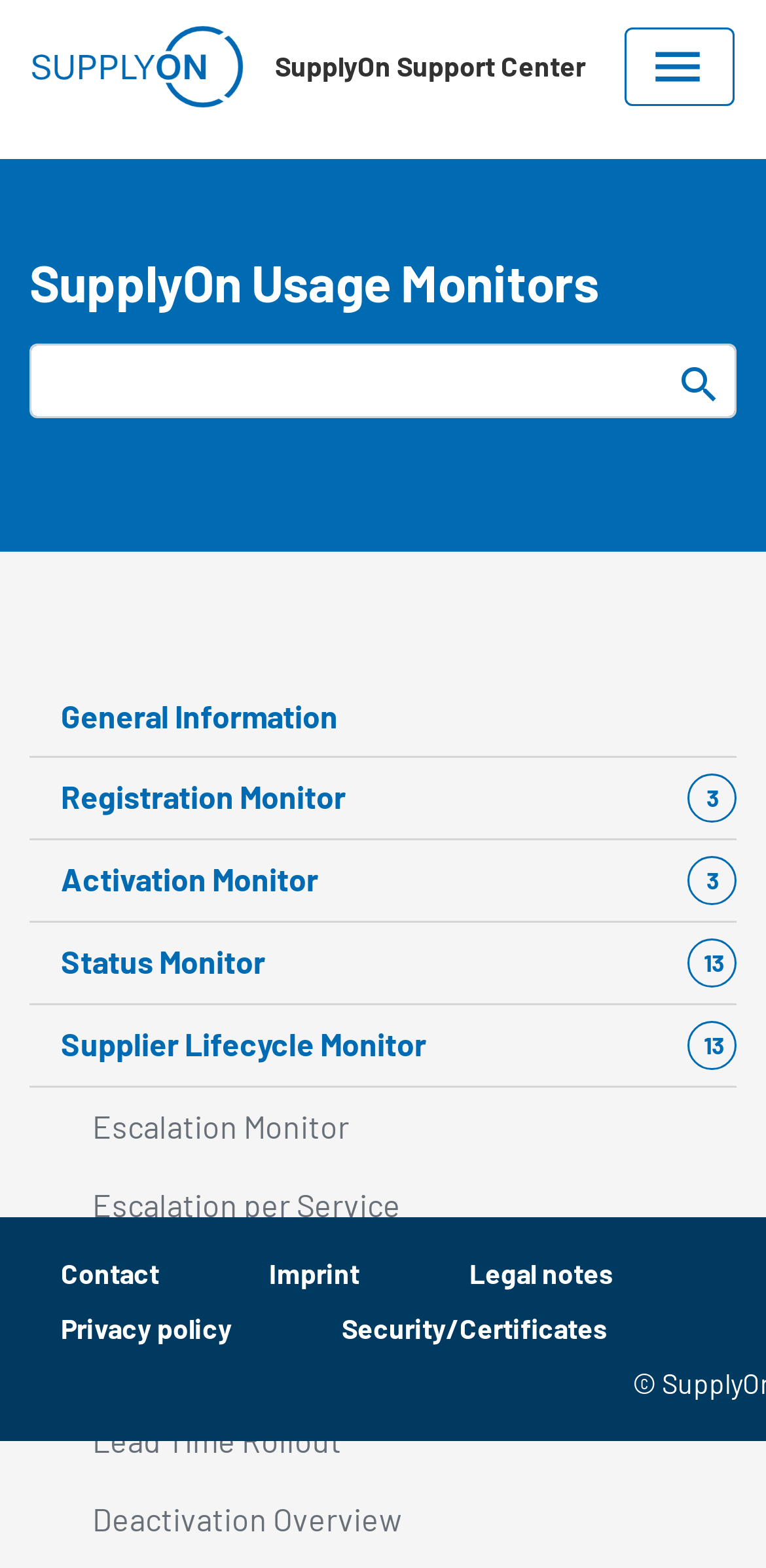What is the purpose of the 'Escalation per Service' link?
Examine the webpage screenshot and provide an in-depth answer to the question.

The 'Escalation per Service' link is located below the 'Escalation Monitor' link, suggesting that it provides more detailed information about escalation, possibly related to specific services or products.